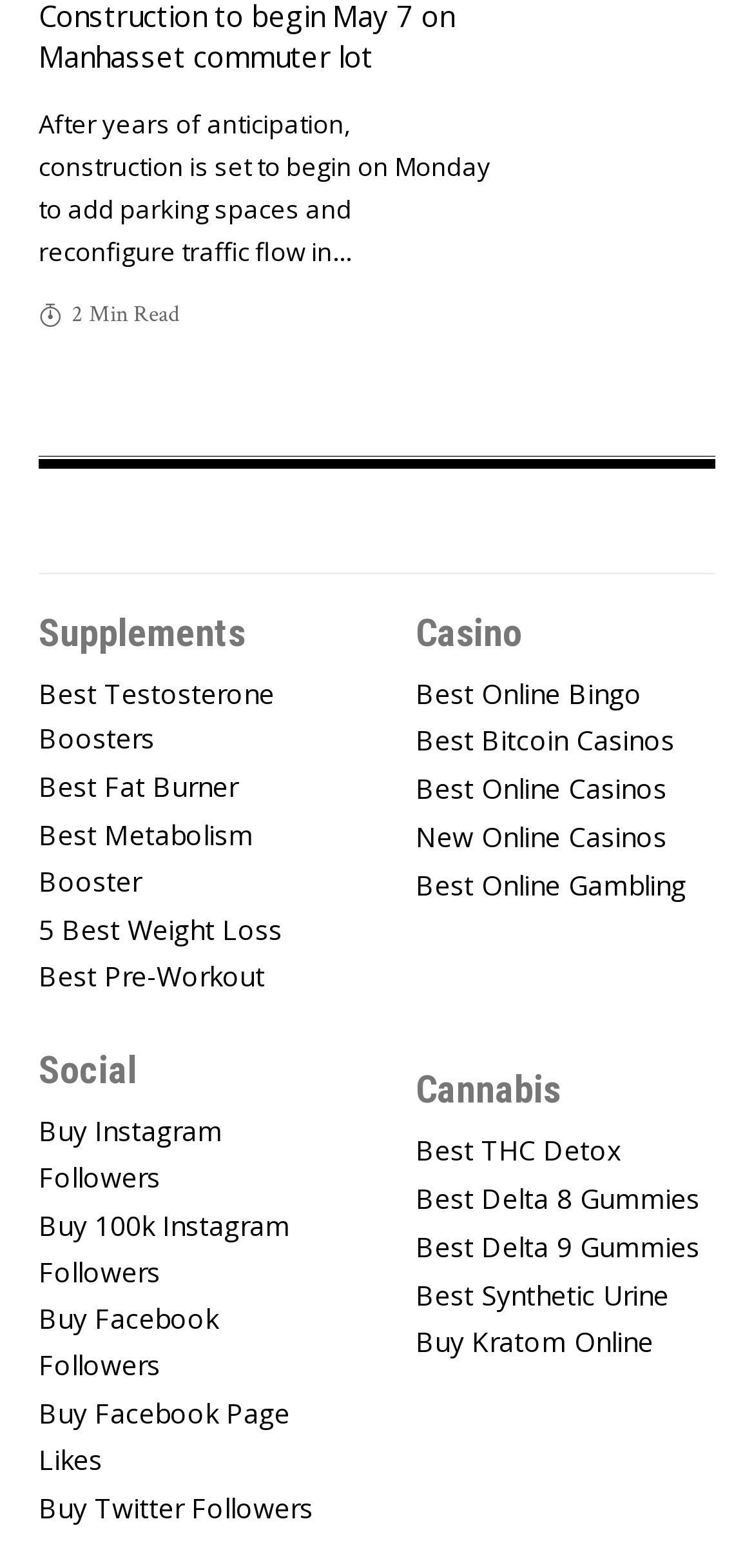Respond with a single word or phrase to the following question: How many links are under the Supplements category?

5